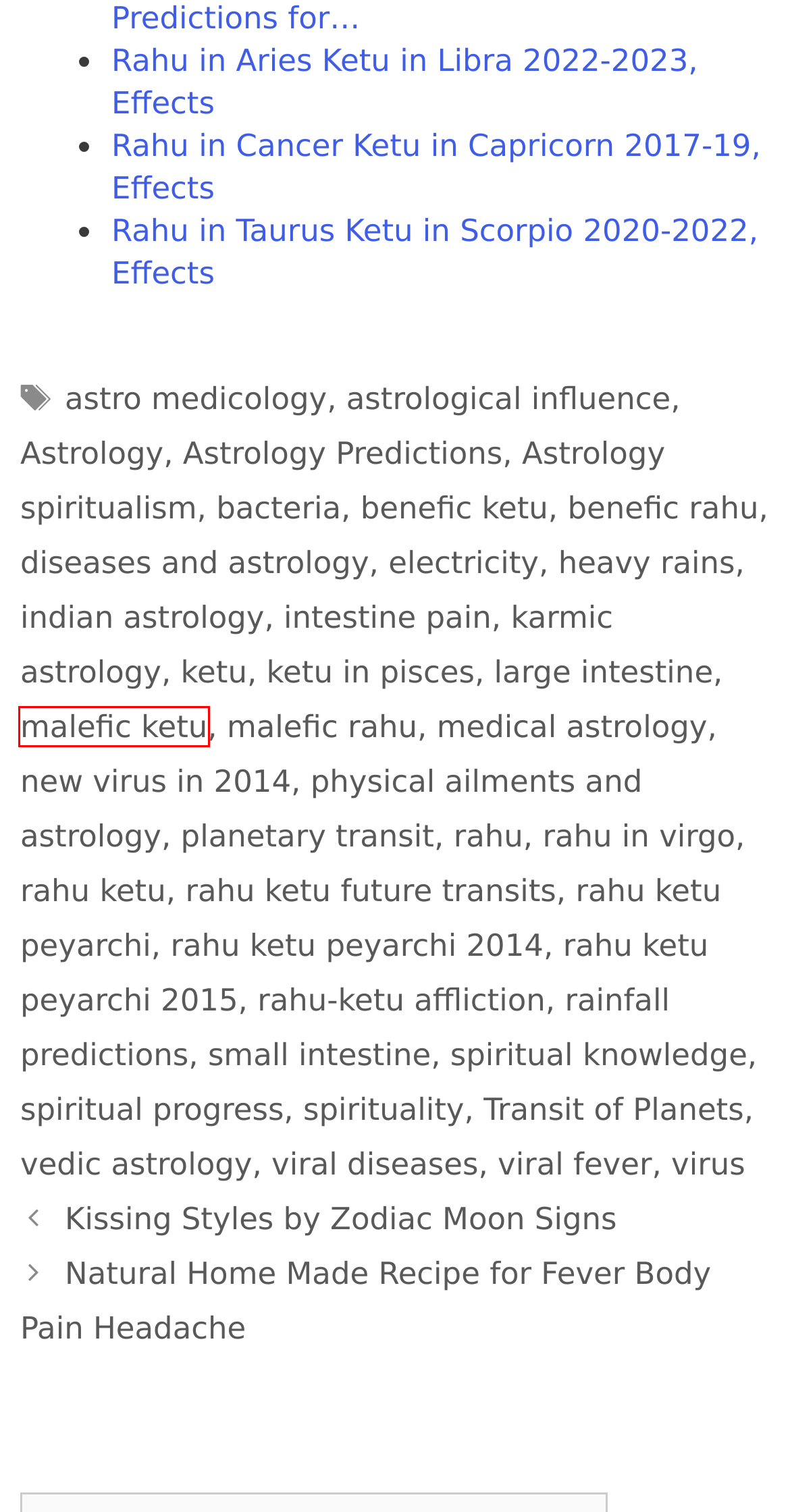Examine the screenshot of a webpage with a red bounding box around an element. Then, select the webpage description that best represents the new page after clicking the highlighted element. Here are the descriptions:
A. astro medicology - Astrogle
B. intestine pain - Astrogle
C. malefic ketu - Astrogle
D. ketu in pisces - Astrogle
E. medical astrology - Astrogle
F. benefic rahu - Astrogle
G. malefic rahu - Astrogle
H. indian astrology - Astrogle

C